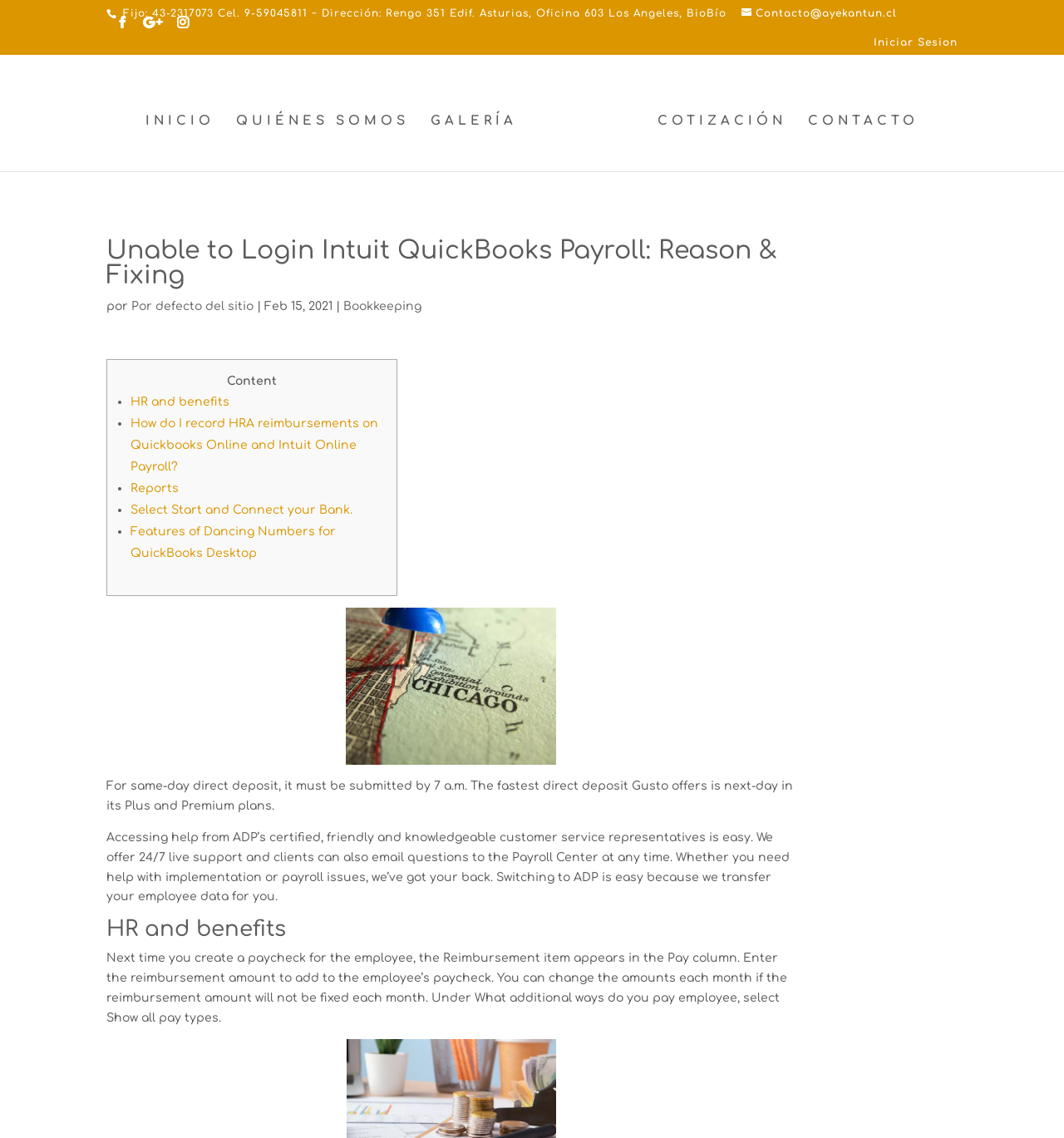Please identify the bounding box coordinates of the area that needs to be clicked to fulfill the following instruction: "Go to QUIÉNES SOMOS."

[0.222, 0.102, 0.384, 0.151]